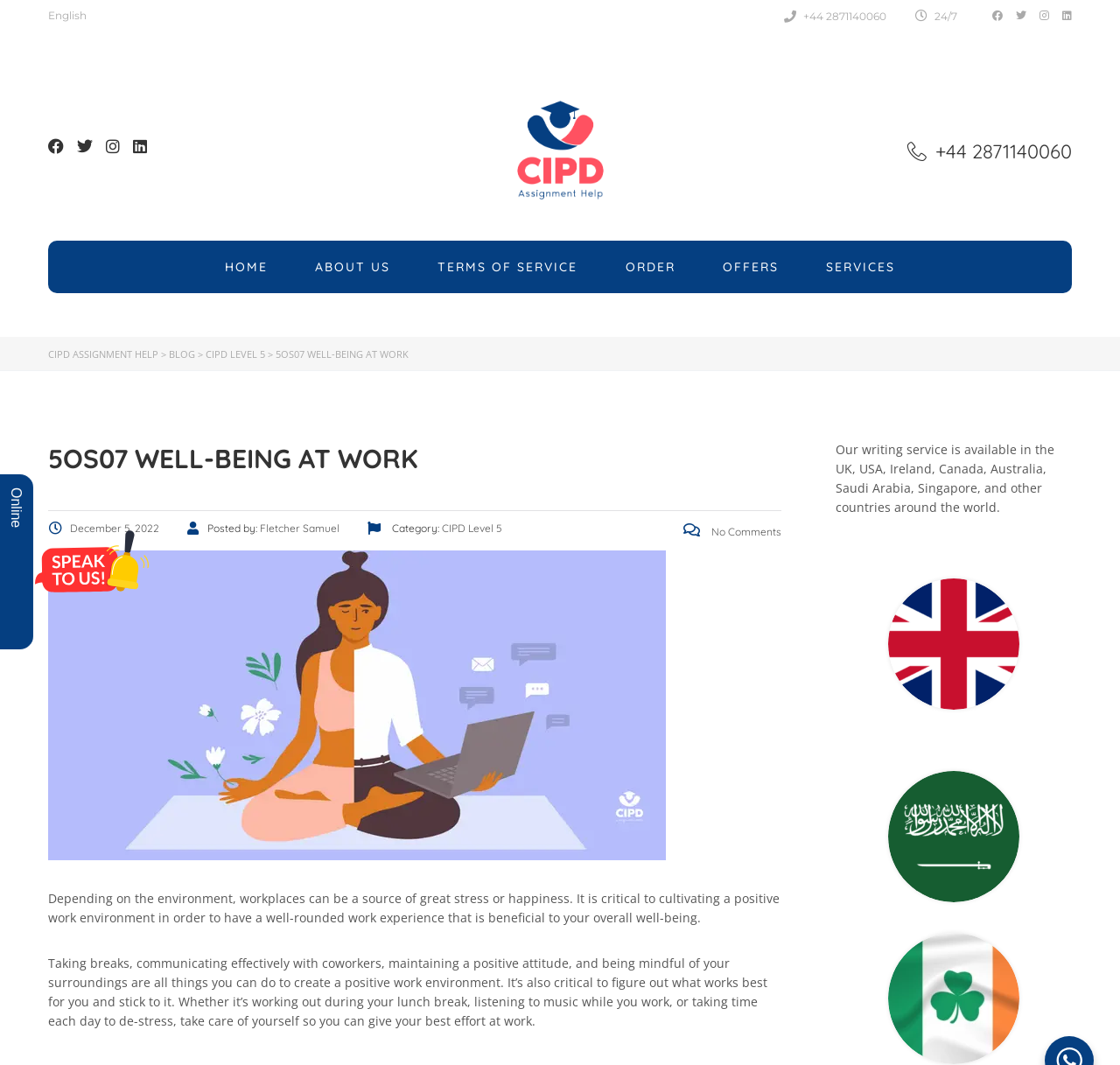What is the category of the blog post?
Answer the question using a single word or phrase, according to the image.

CIPD Level 5